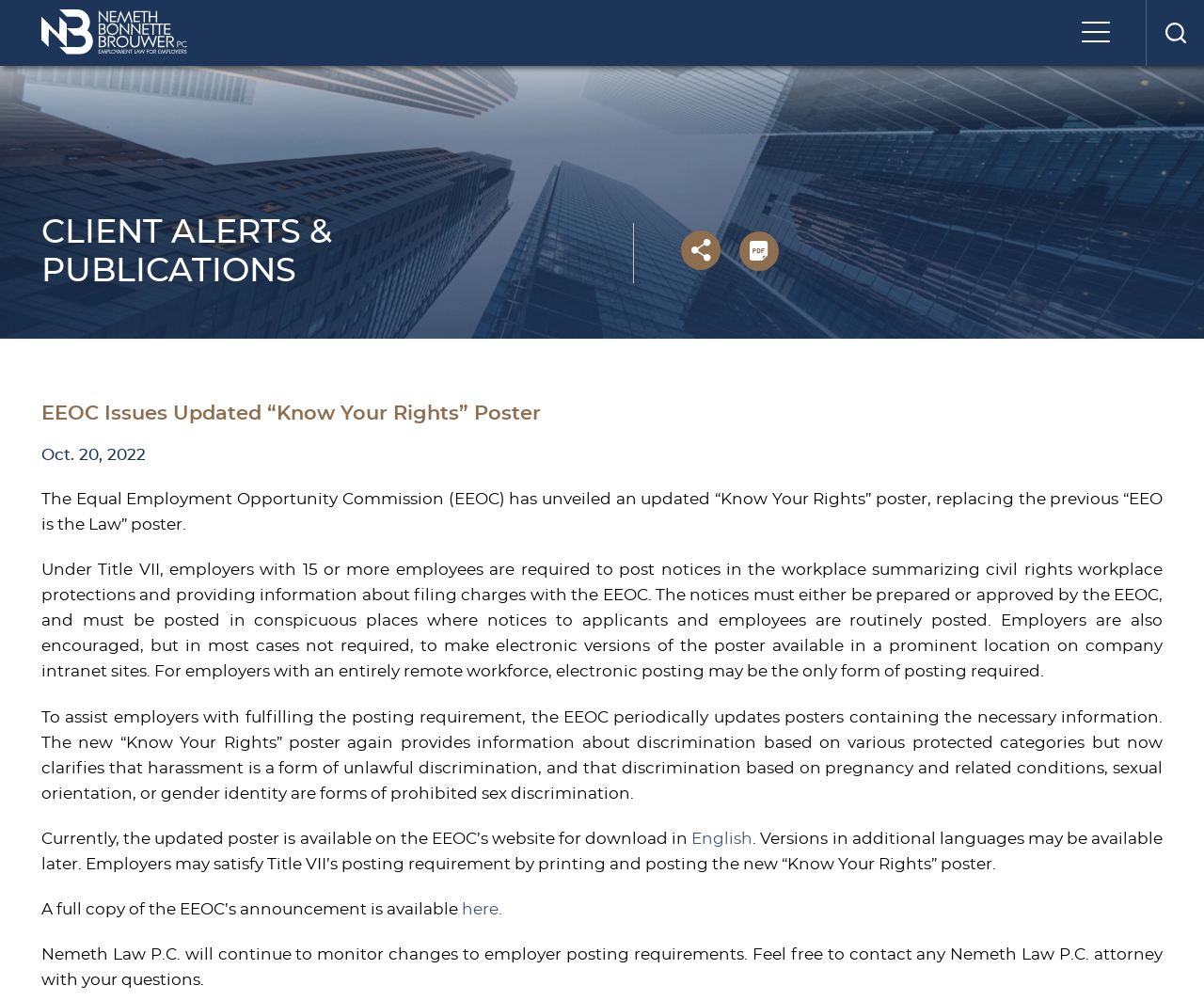Please identify the bounding box coordinates of the region to click in order to complete the given instruction: "Click the 'here' link". The coordinates should be four float numbers between 0 and 1, i.e., [left, top, right, bottom].

[0.384, 0.9, 0.417, 0.916]